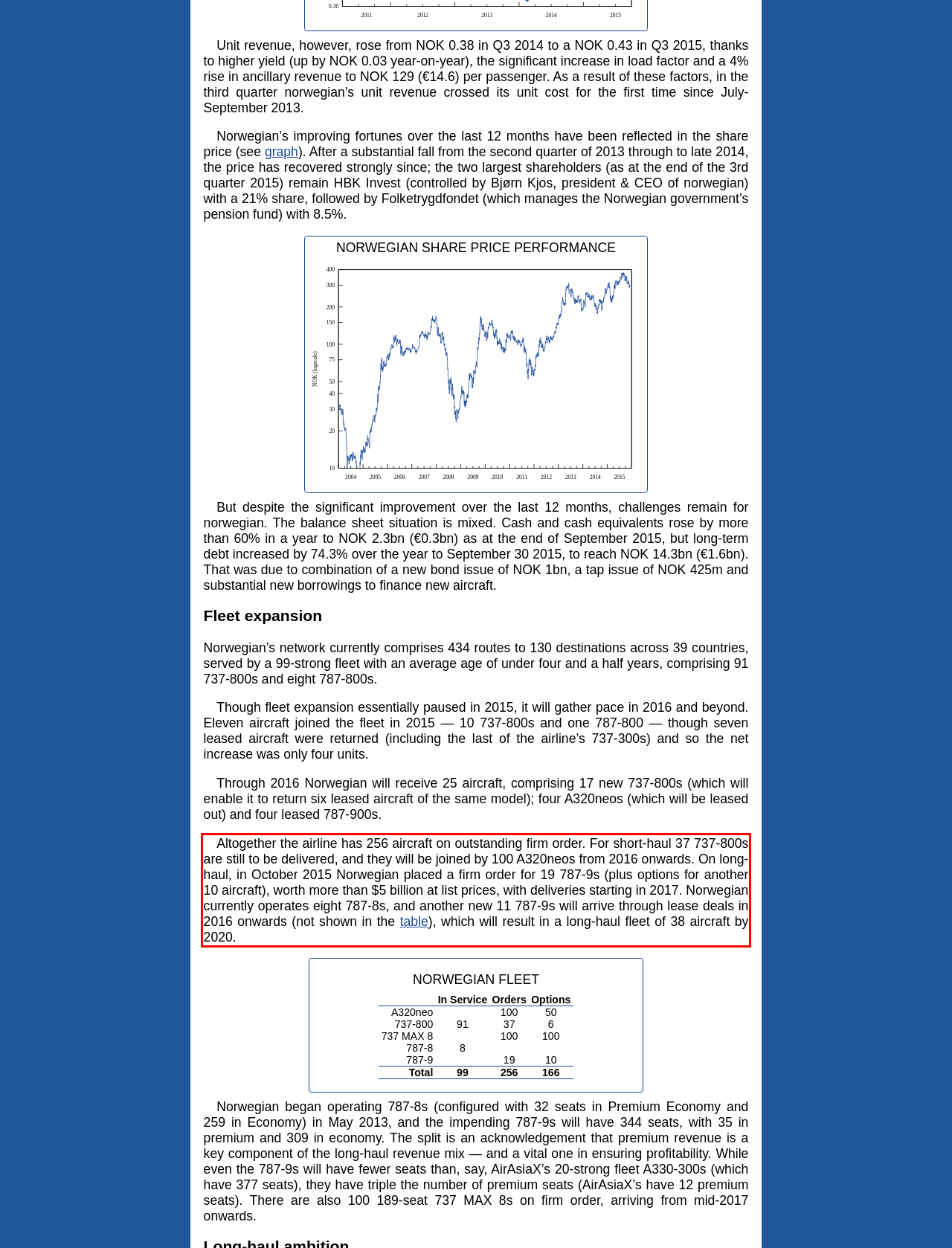You are given a screenshot with a red rectangle. Identify and extract the text within this red bounding box using OCR.

Altogether the airline has 256 aircraft on outstanding firm order. For short-haul 37 737-800s are still to be delivered, and they will be joined by 100 A320neos from 2016 onwards. On long-haul, in October 2015 Norwegian placed a firm order for 19 787-9s (plus options for another 10 aircraft), worth more than $5 billion at list prices, with deliveries starting in 2017. Norwegian currently operates eight 787-8s, and another new 11 787-9s will arrive through lease deals in 2016 onwards (not shown in the table), which will result in a long-haul fleet of 38 aircraft by 2020.